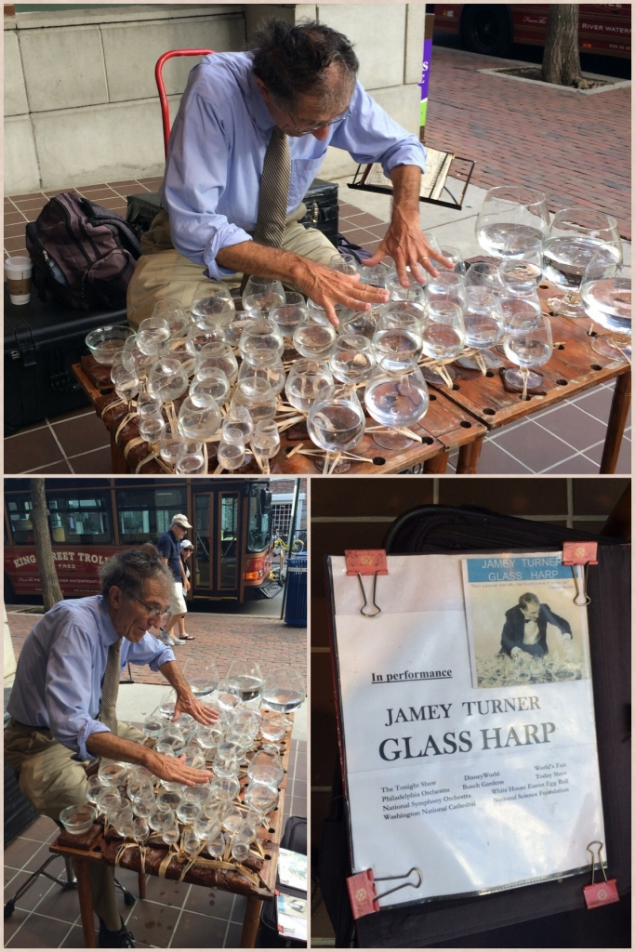Please answer the following question using a single word or phrase: 
What is Jamey wearing?

Light blue shirt and a tie